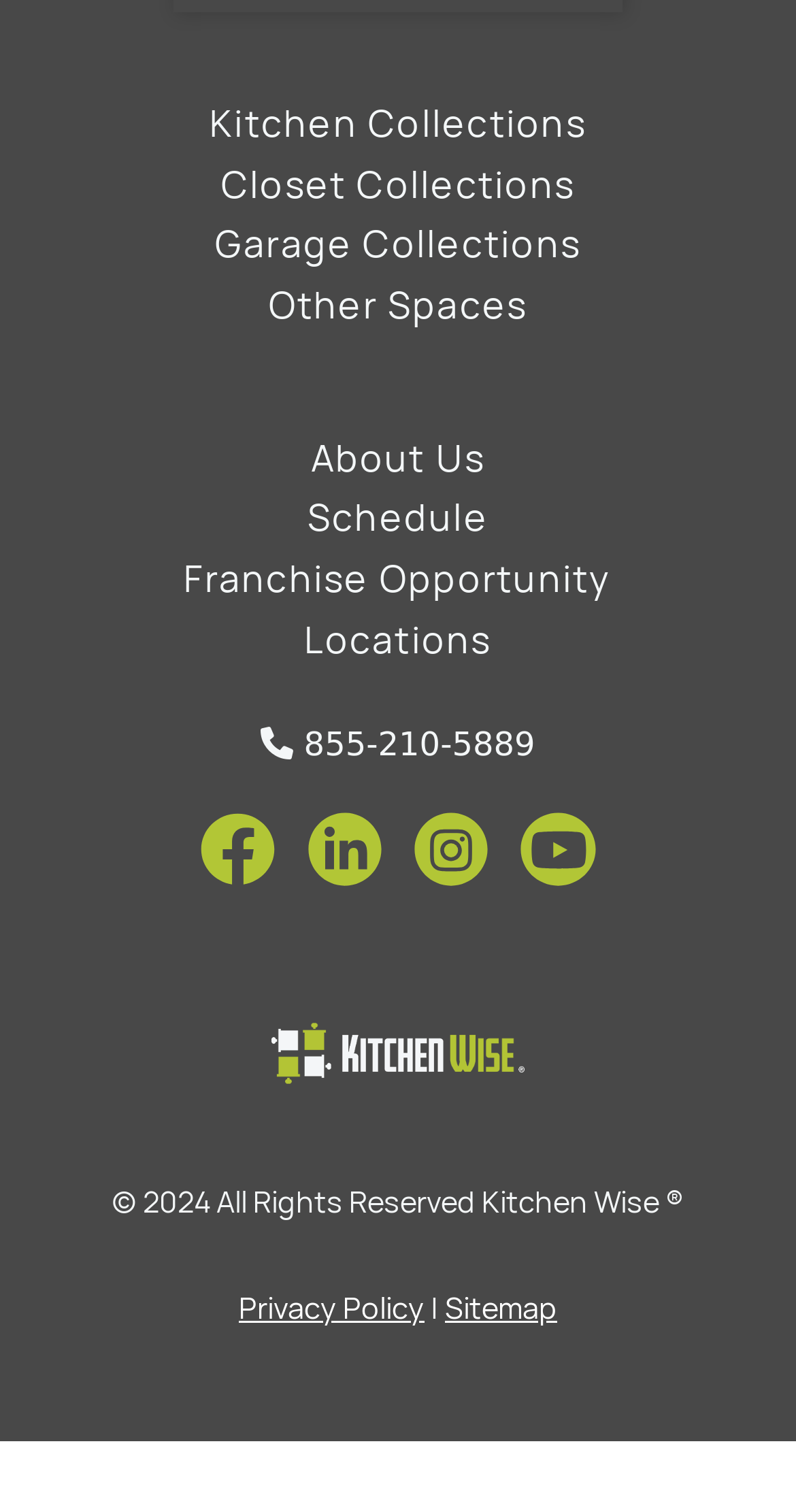Determine the bounding box coordinates of the region I should click to achieve the following instruction: "Click on Kitchen Collections". Ensure the bounding box coordinates are four float numbers between 0 and 1, i.e., [left, top, right, bottom].

[0.263, 0.065, 0.737, 0.097]